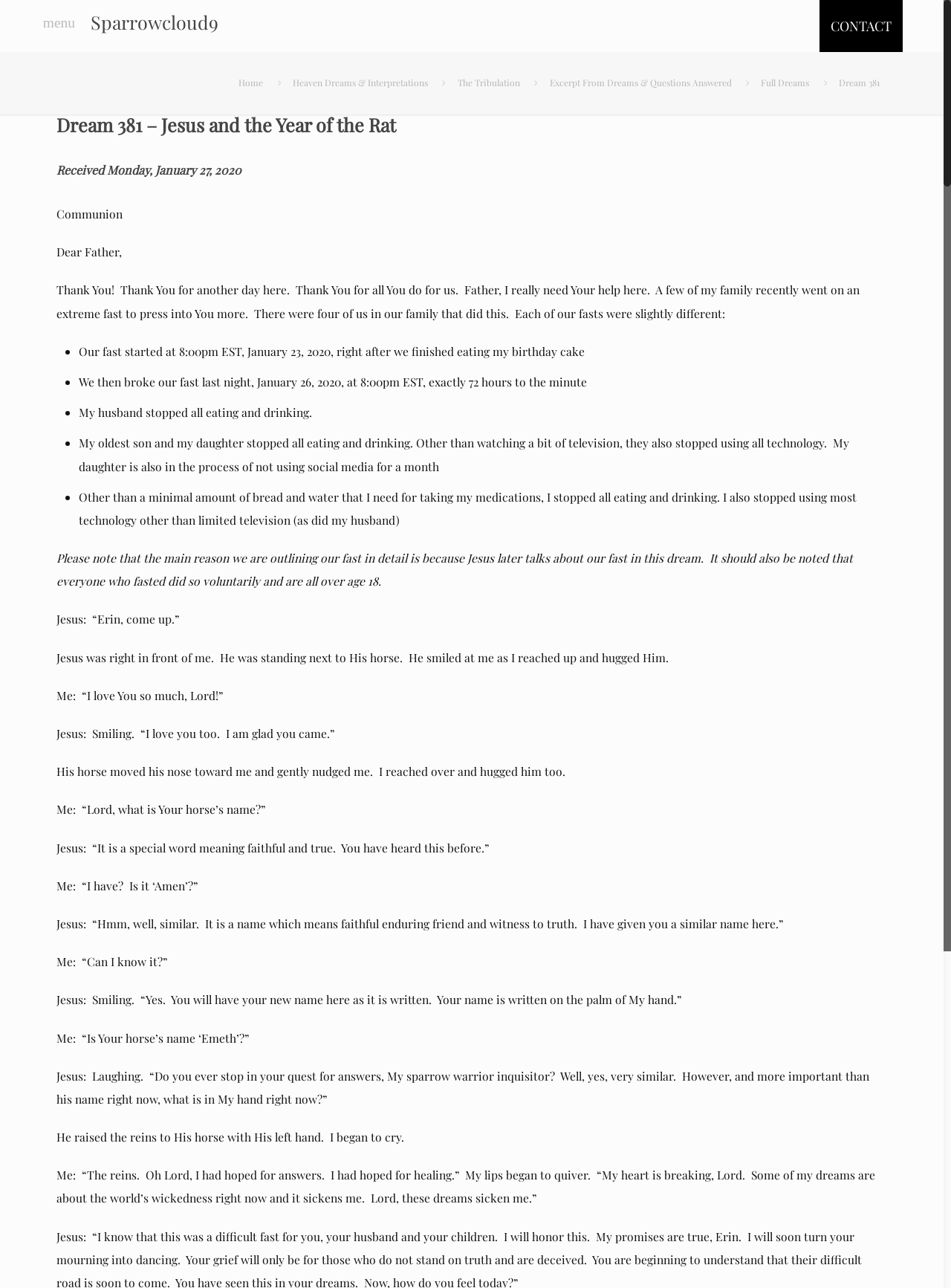Answer the following query with a single word or phrase:
What is the title of the dream?

Dream 381 – Jesus and the Year of the Rat